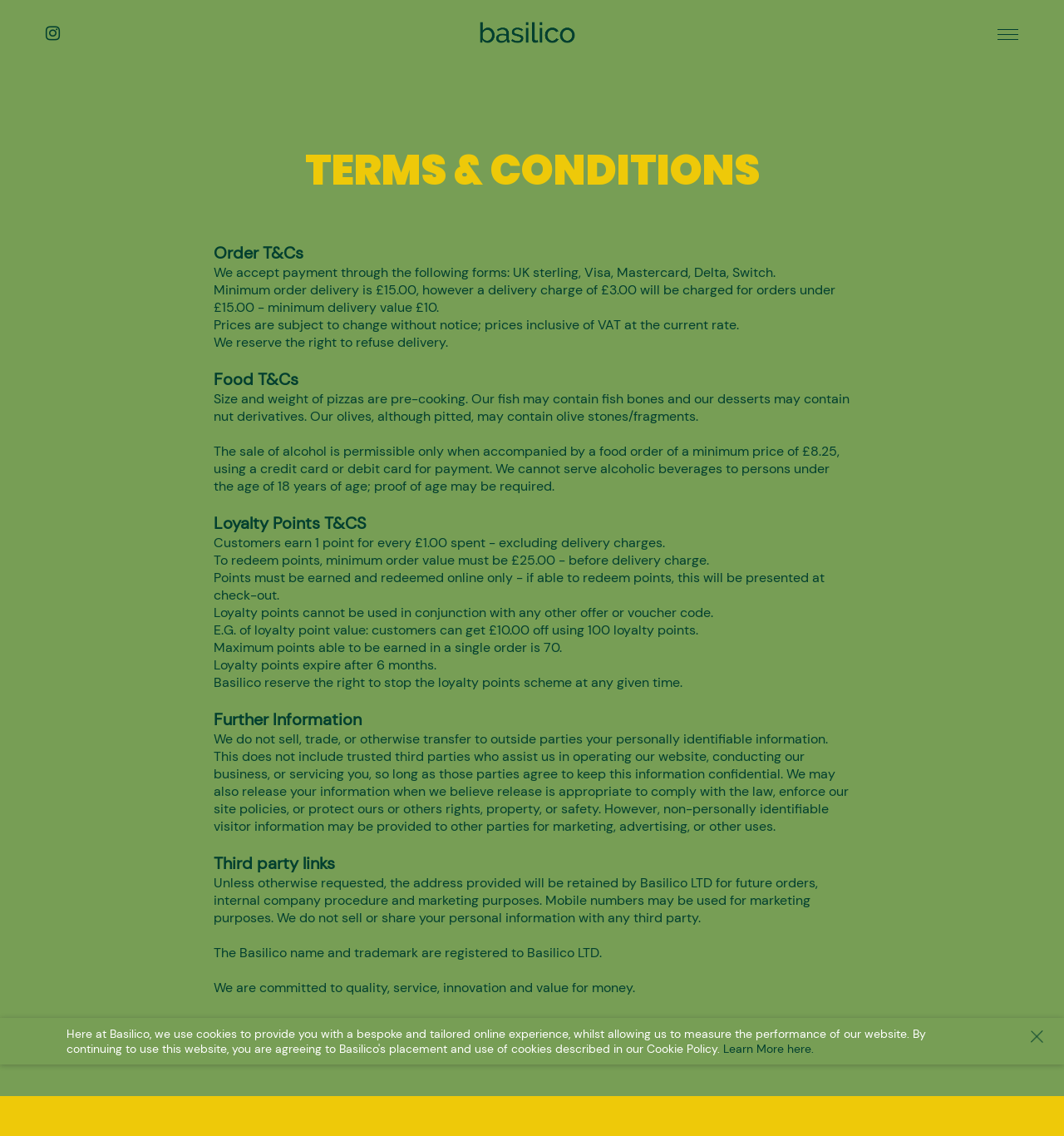Ascertain the bounding box coordinates for the UI element detailed here: "Fundraising ideas". The coordinates should be provided as [left, top, right, bottom] with each value being a float between 0 and 1.

None